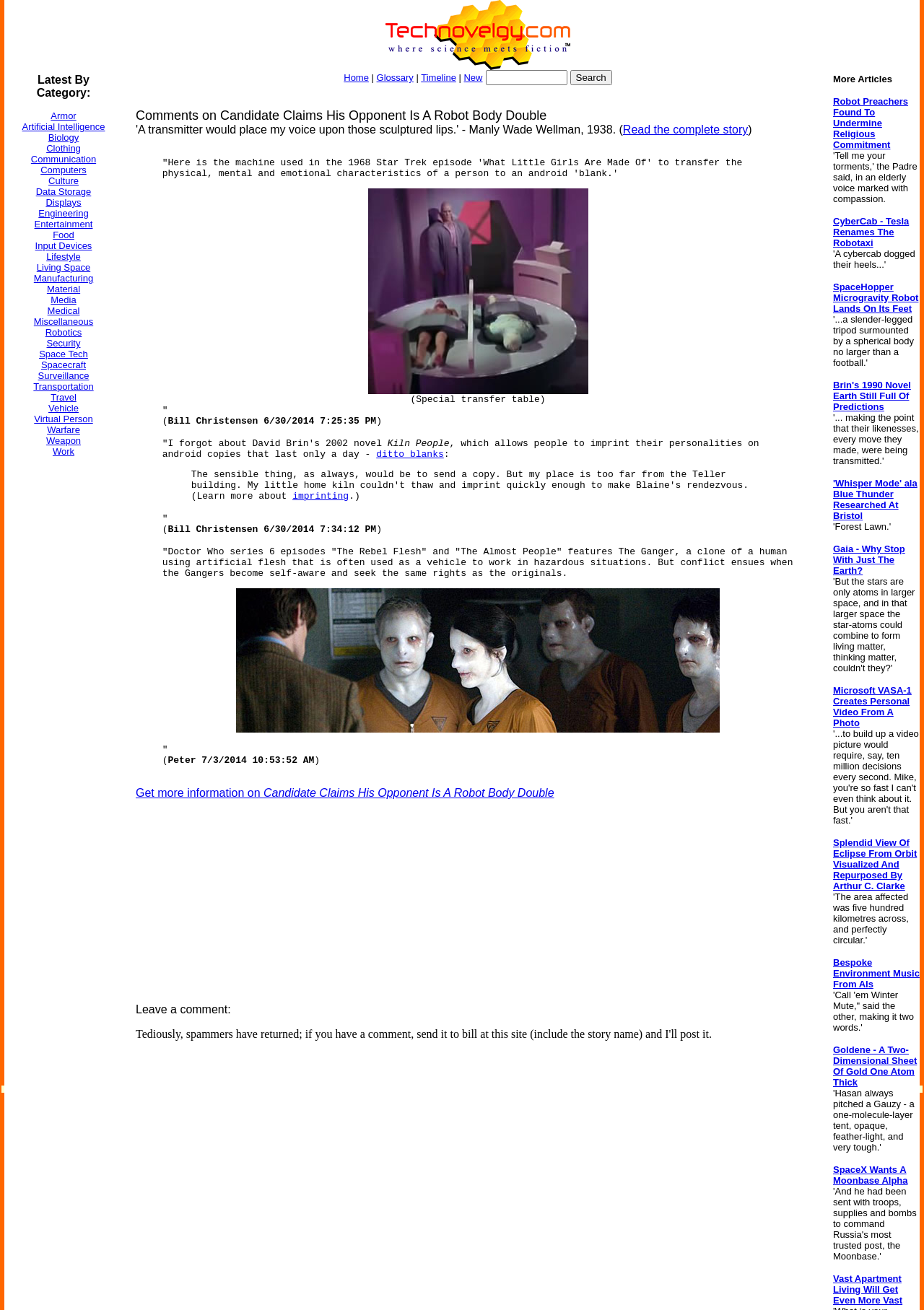From the image, can you give a detailed response to the question below:
What is the name of the novel mentioned in the comments?

In the comment by Bill Christensen, he mentions that he forgot about David Brin's 2002 novel Kiln People, which allows people to imprint their personalities on android copies that last only a day.